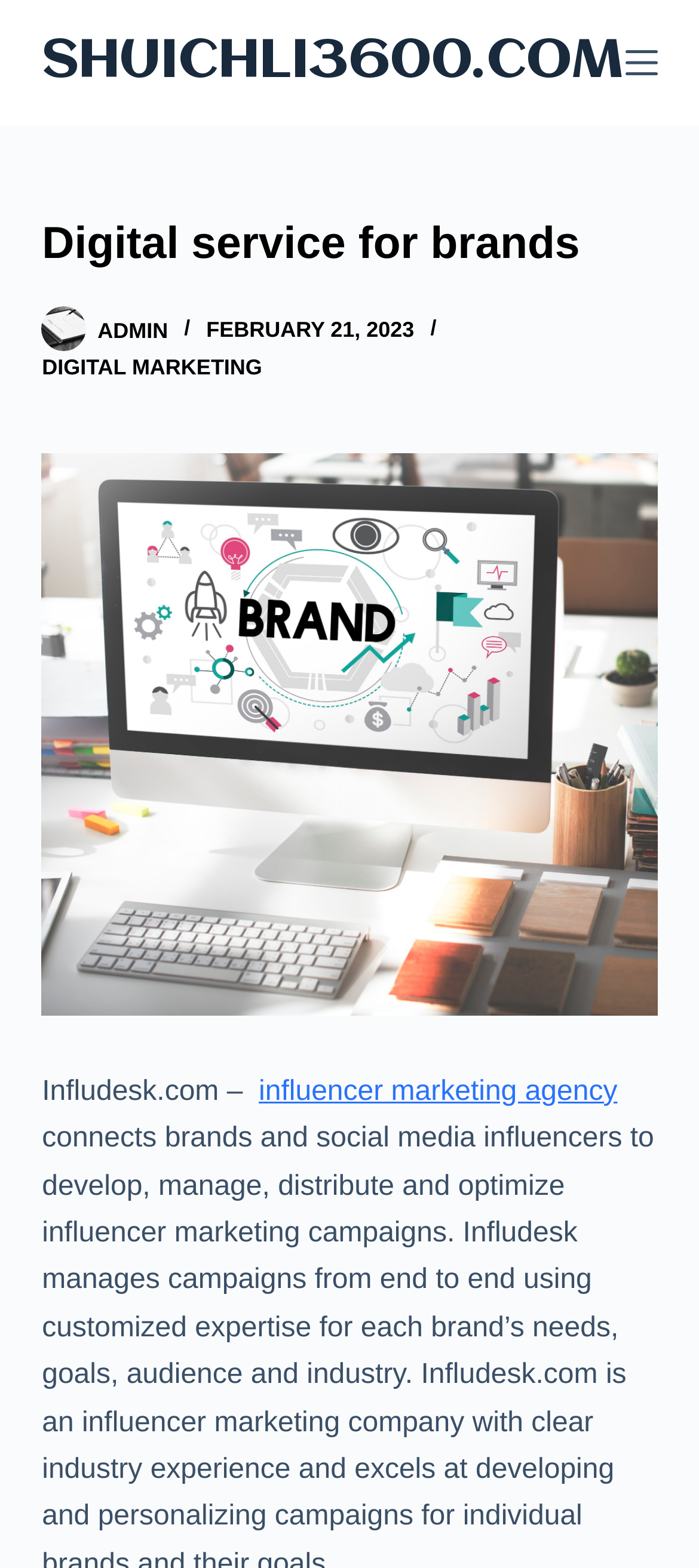Given the element description DIGITAL MARKETING, specify the bounding box coordinates of the corresponding UI element in the format (top-left x, top-left y, bottom-right x, bottom-right y). All values must be between 0 and 1.

[0.06, 0.226, 0.375, 0.242]